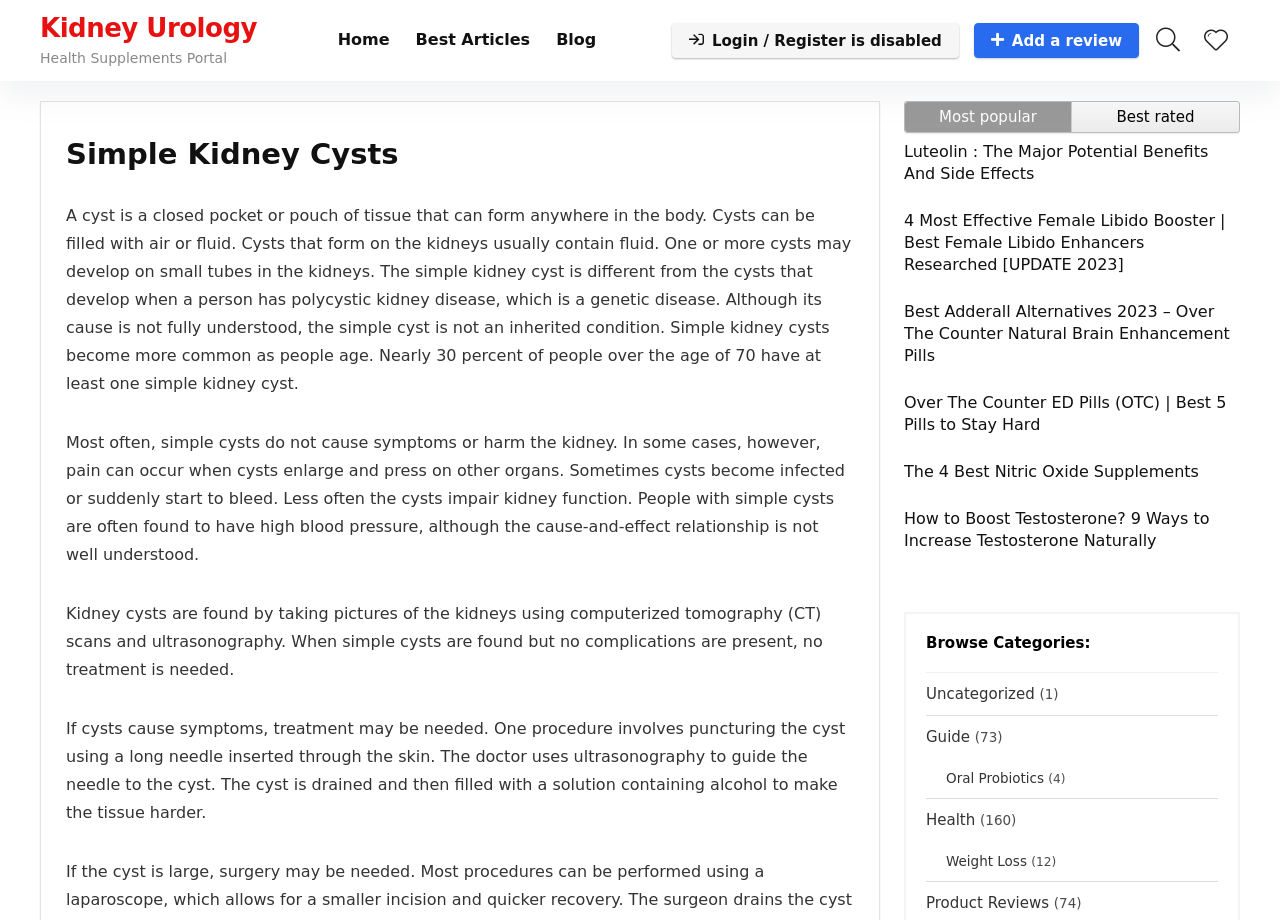Where do simple kidney cysts usually contain?
Provide an in-depth and detailed explanation in response to the question.

The webpage states that simple kidney cysts usually contain fluid. This information is provided in the first paragraph, which explains the characteristics of simple kidney cysts.